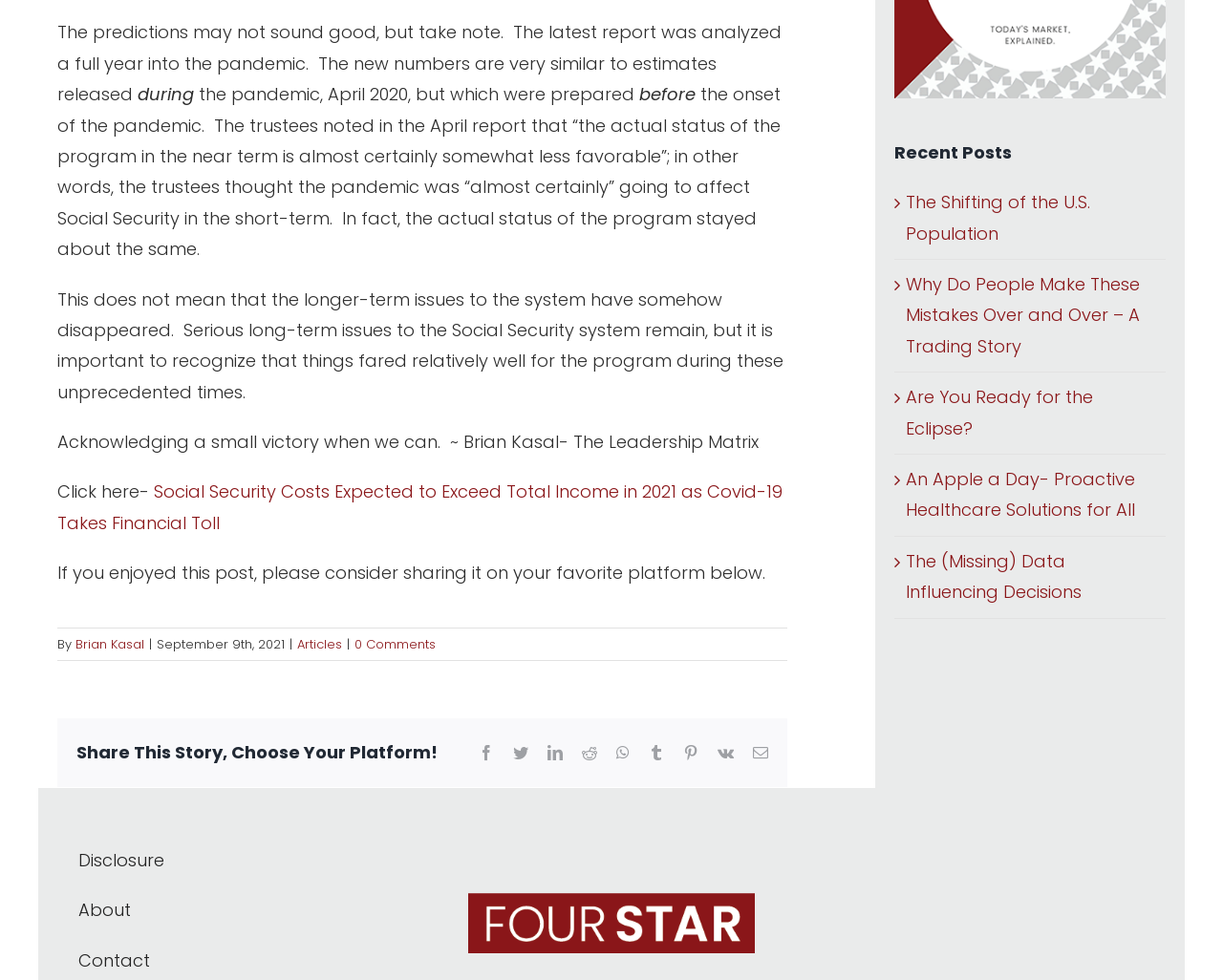Please locate the bounding box coordinates of the element that should be clicked to complete the given instruction: "Read the article by Brian Kasal".

[0.062, 0.648, 0.118, 0.666]